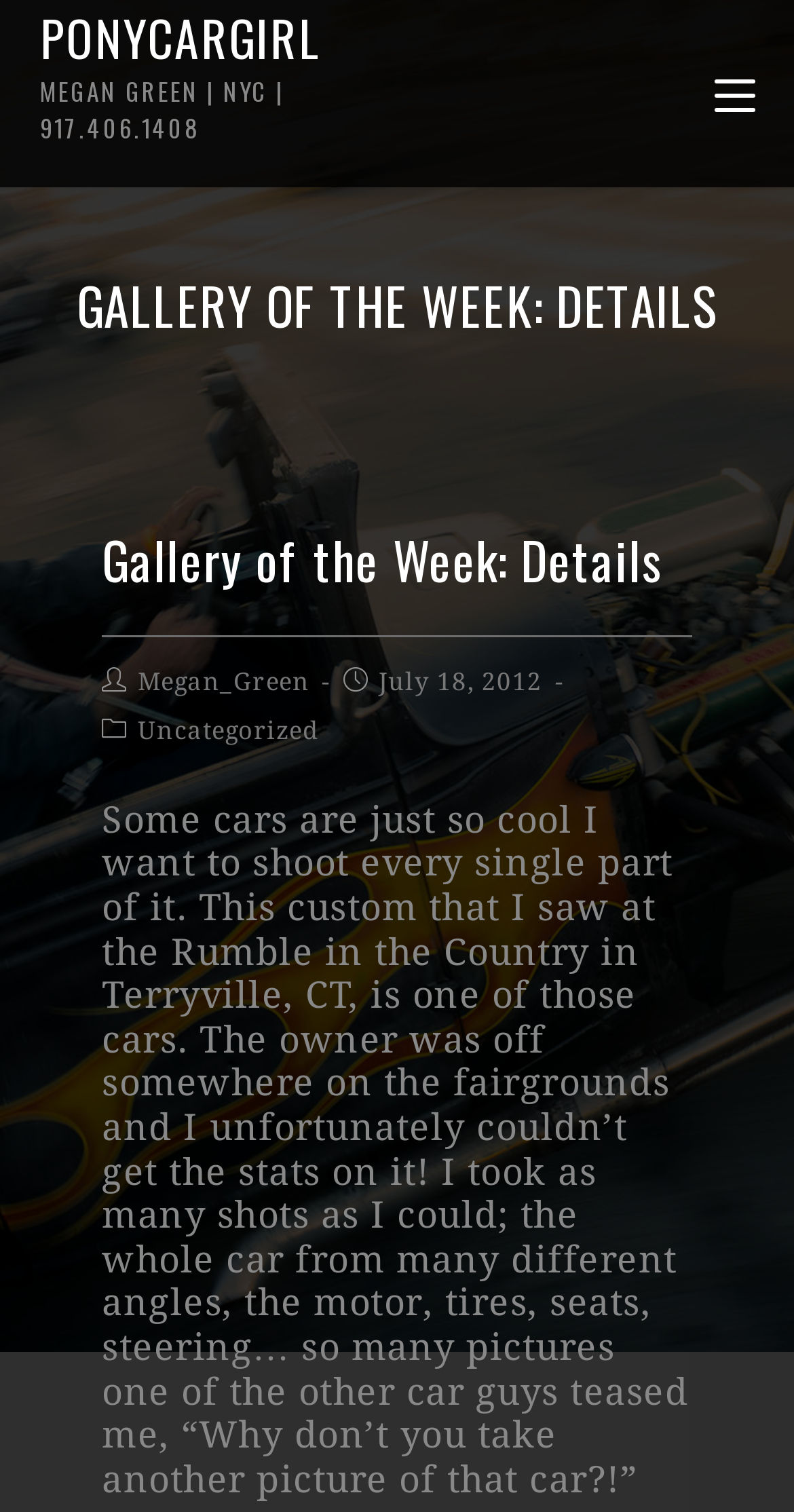Articulate a detailed summary of the webpage's content and design.

The webpage appears to be a blog post or article about a car, specifically a custom car seen at an event called the Rumble in the Country in Terryville, CT. 

At the top left of the page, there is a link with the text "PONYCARGIRLMEGAN GREEN | NYC | 917.406.1408", which is also a heading. 

On the top right, there is another link with no text. 

Below these elements, there is a header section that spans the entire width of the page. Within this section, there is a heading that reads "GALLERY OF THE WEEK: DETAILS" in a prominent position. 

Below the header section, there is a subheading that reads "Gallery of the Week: Details". 

To the right of the subheading, there are two links, "Megan_Green" and "Uncategorized", positioned one below the other. 

Next to these links, there is a static text element that displays the date "July 18, 2012". 

Below these elements, there is a paragraph of text that describes the car, stating that it is so cool that the author wants to shoot every single part of it. 

The text continues, describing the car and the author's experience taking many photos of it from different angles, including the motor, tires, seats, and steering.